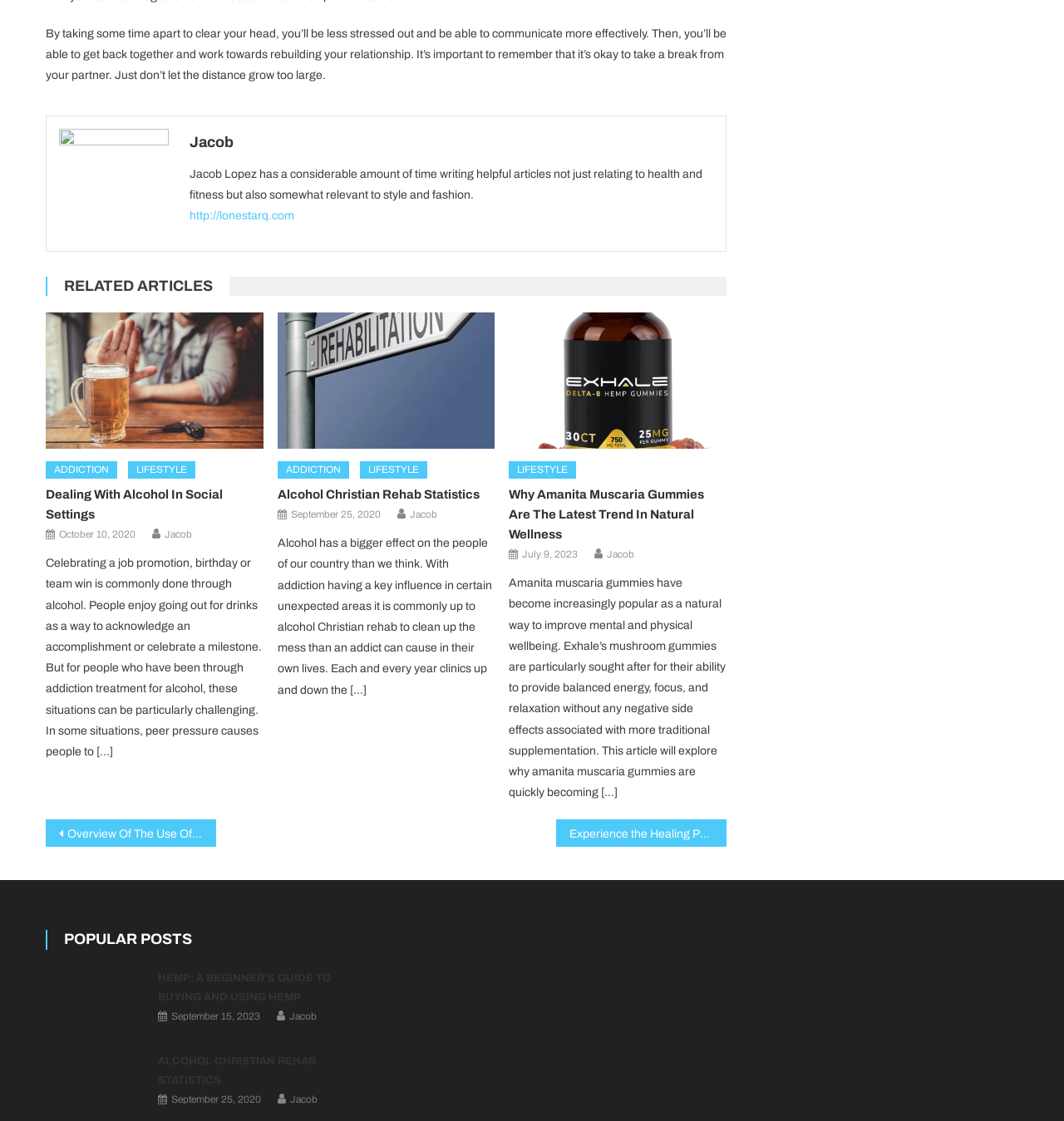Given the element description, predict the bounding box coordinates in the format (top-left x, top-left y, bottom-right x, bottom-right y). Make sure all values are between 0 and 1. Here is the element description: (404) 383-4426

None